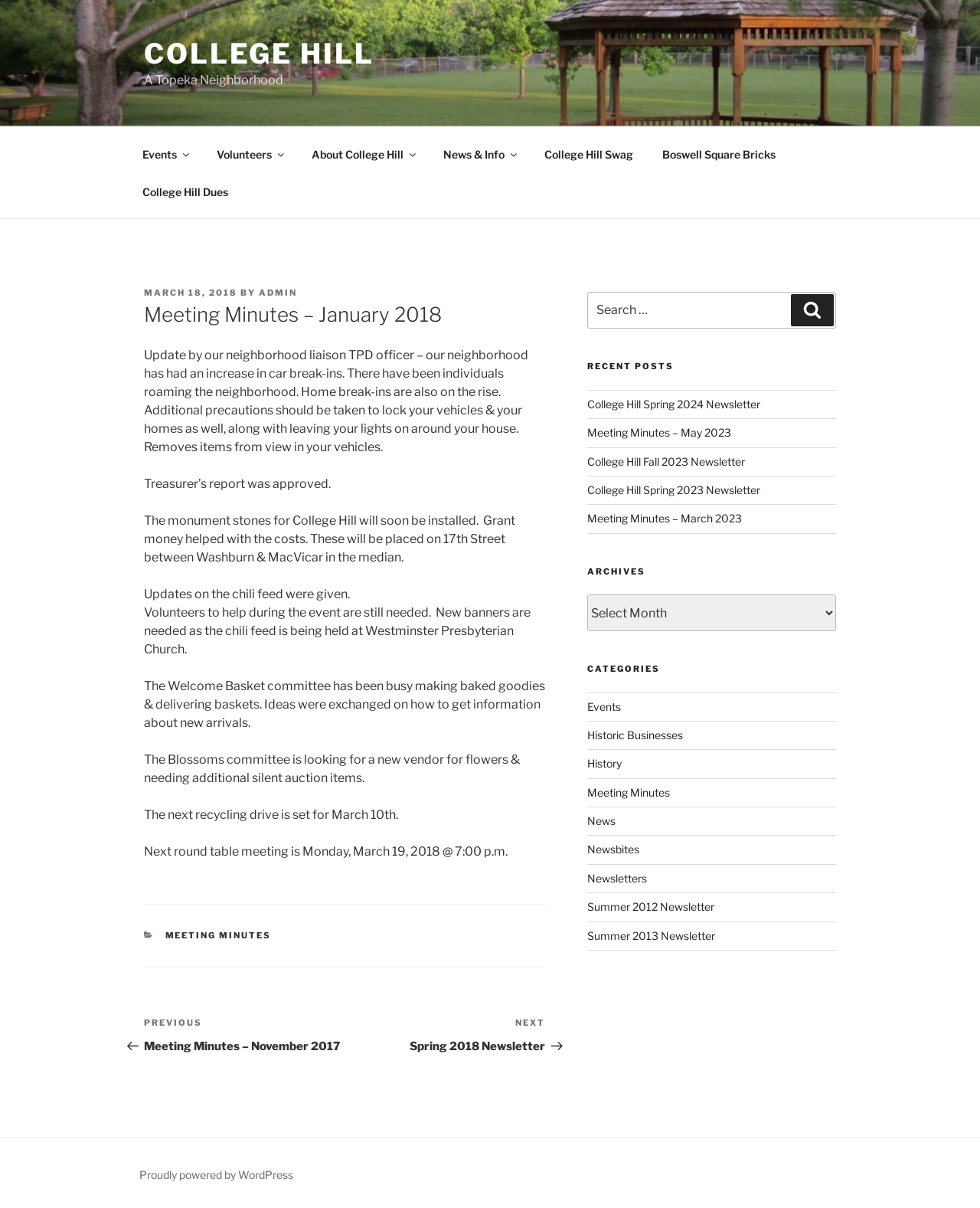Find the bounding box coordinates for the element described here: "aria-label="Previous"".

None